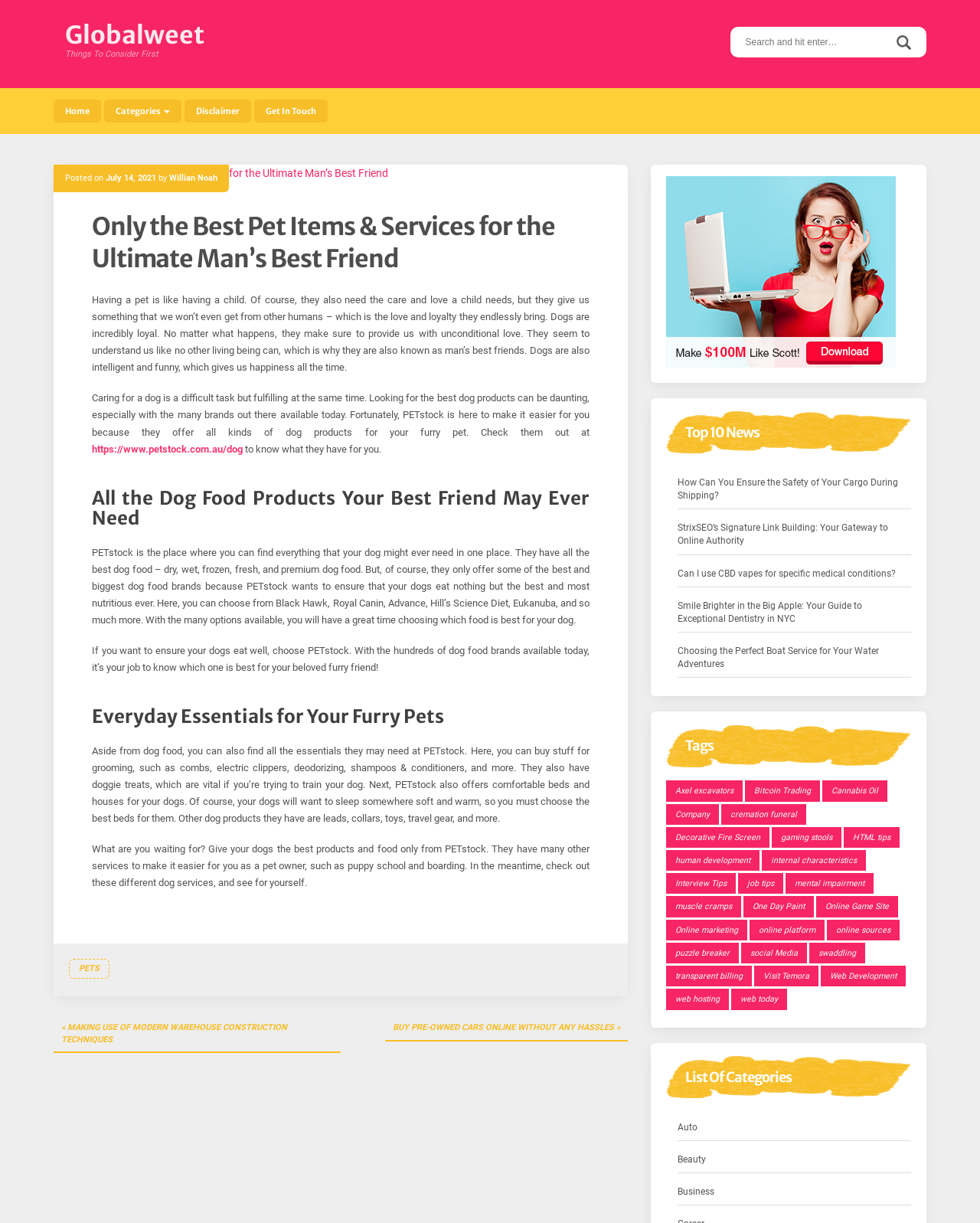Give the bounding box coordinates for the element described as: "Visit Temora".

[0.77, 0.79, 0.835, 0.807]